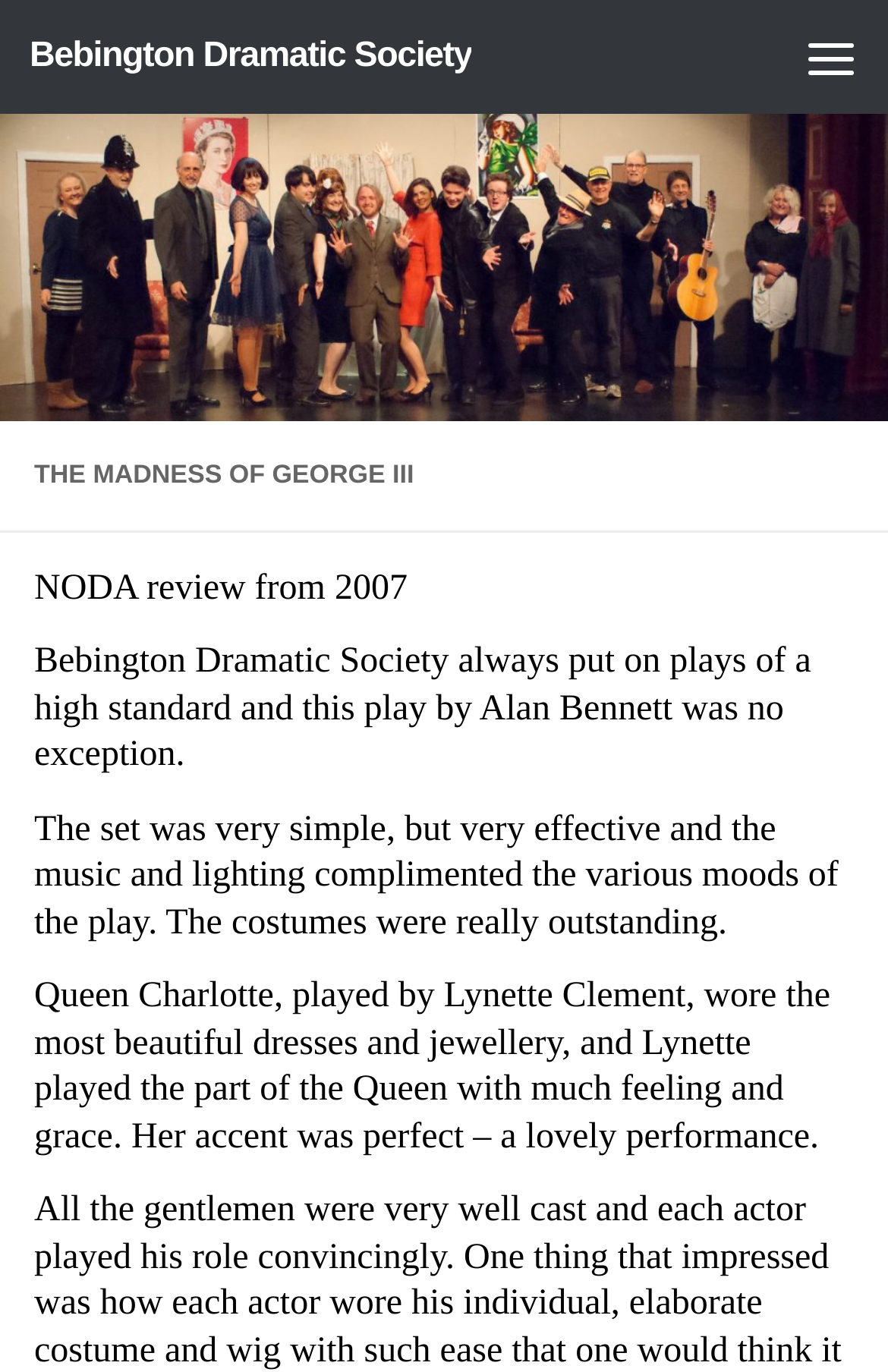Bounding box coordinates should be provided in the format (top-left x, top-left y, bottom-right x, bottom-right y) with all values between 0 and 1. Identify the bounding box for this UI element: Bebington Dramatic Society

[0.033, 0.0, 0.532, 0.083]